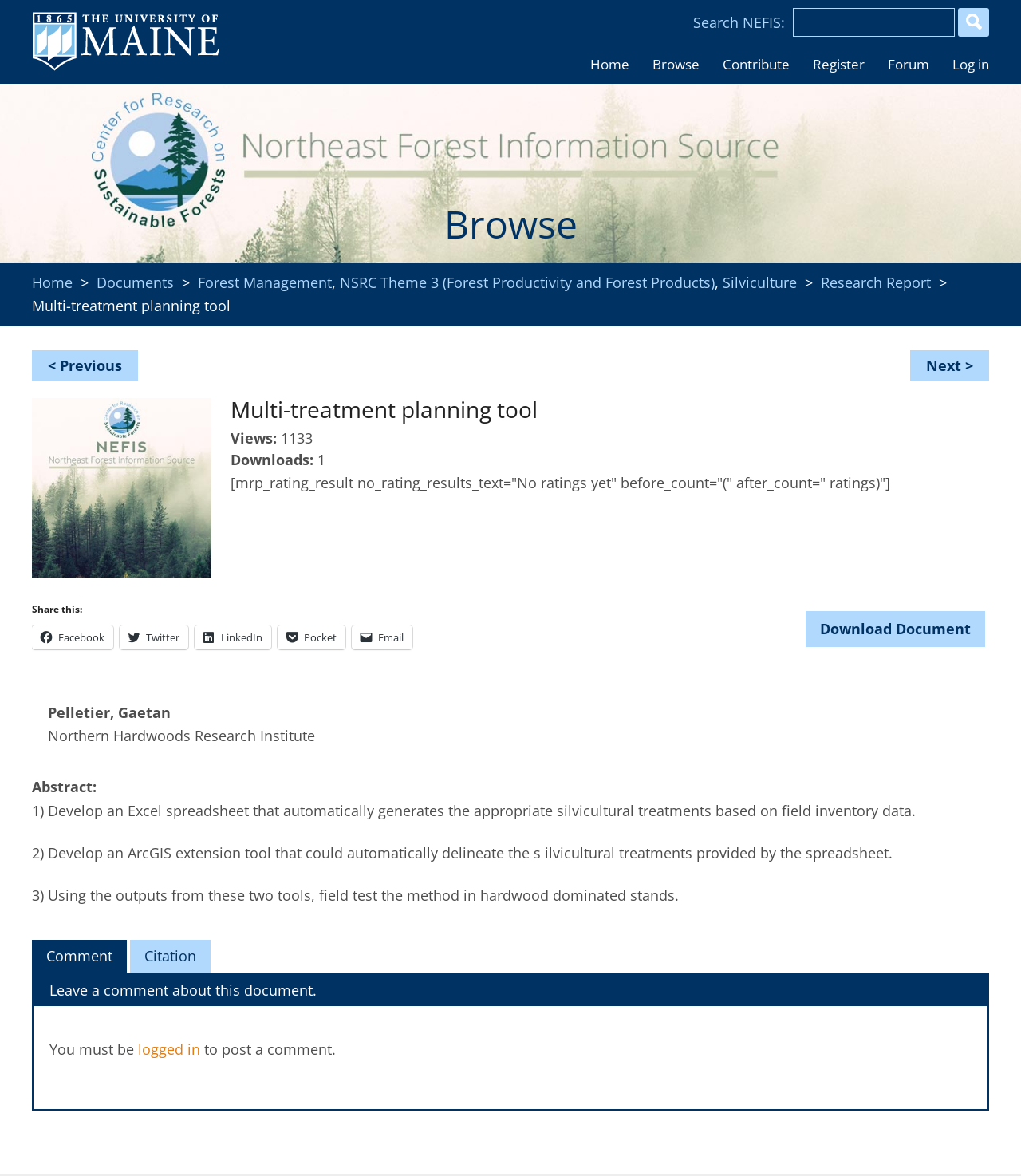Identify the bounding box coordinates necessary to click and complete the given instruction: "Go to the University of Maine website".

[0.031, 0.05, 0.216, 0.066]